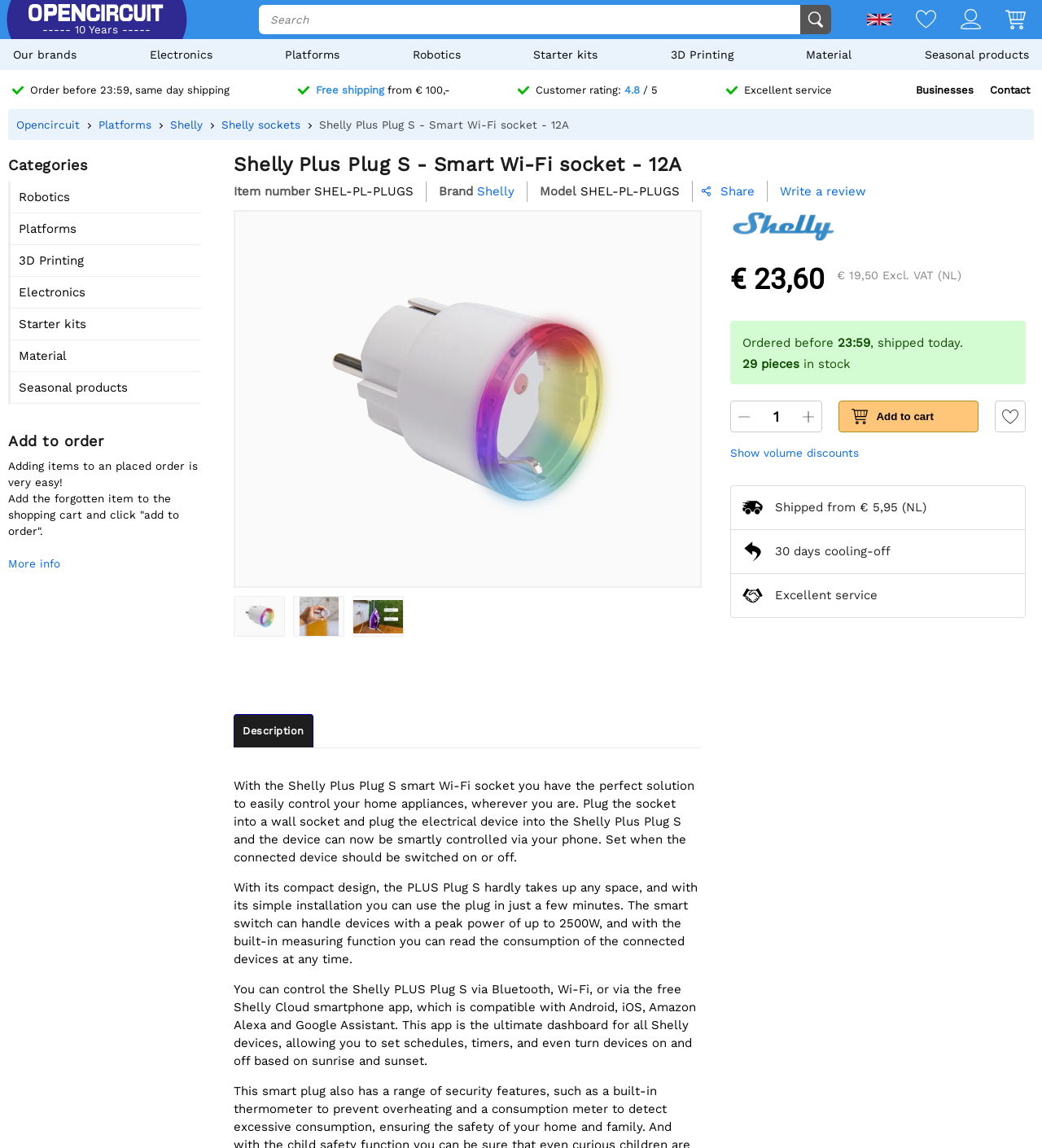Can you identify the bounding box coordinates of the clickable region needed to carry out this instruction: 'Add to cart'? The coordinates should be four float numbers within the range of 0 to 1, stated as [left, top, right, bottom].

[0.805, 0.349, 0.939, 0.376]